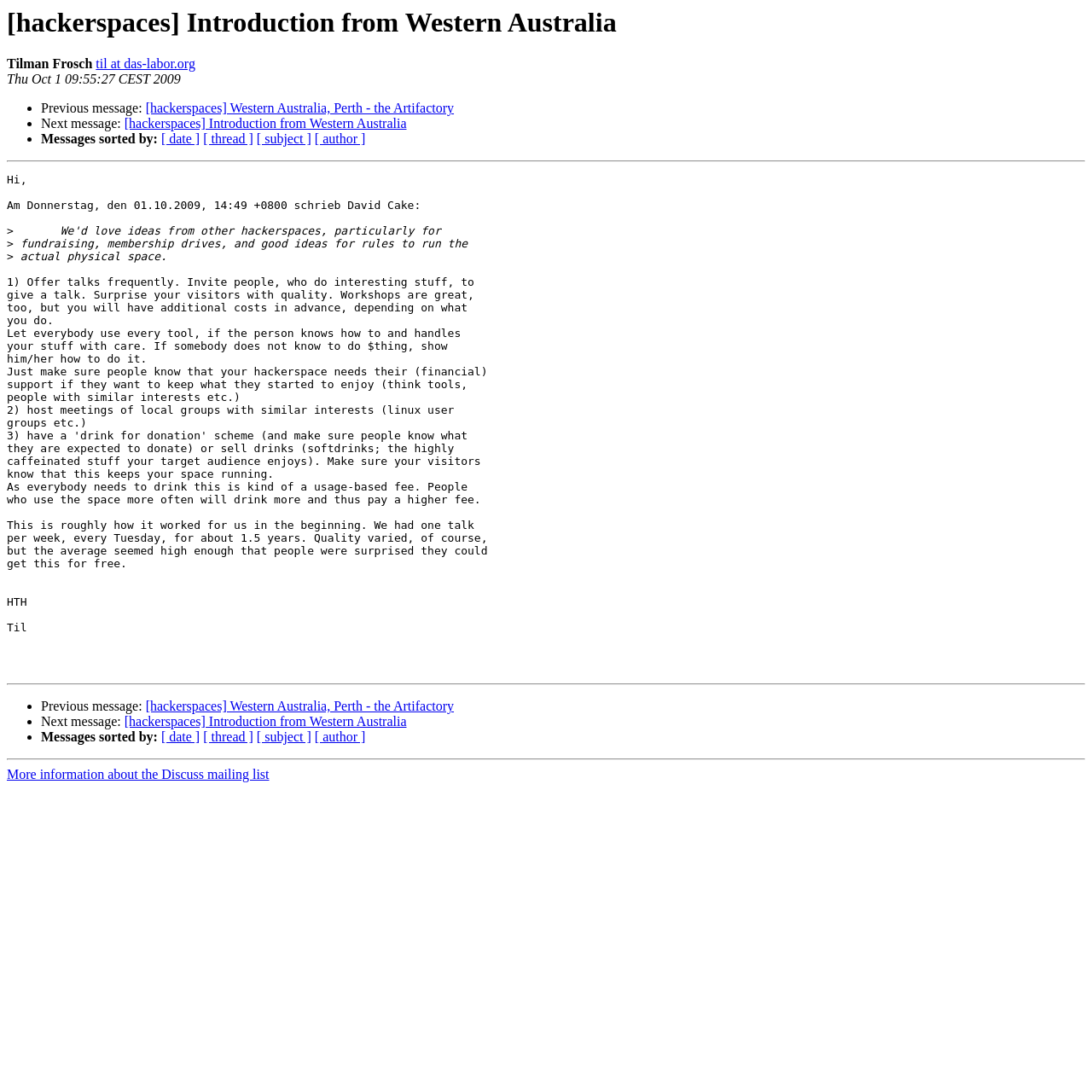Please determine the bounding box coordinates of the element's region to click for the following instruction: "View next message".

[0.114, 0.107, 0.372, 0.12]